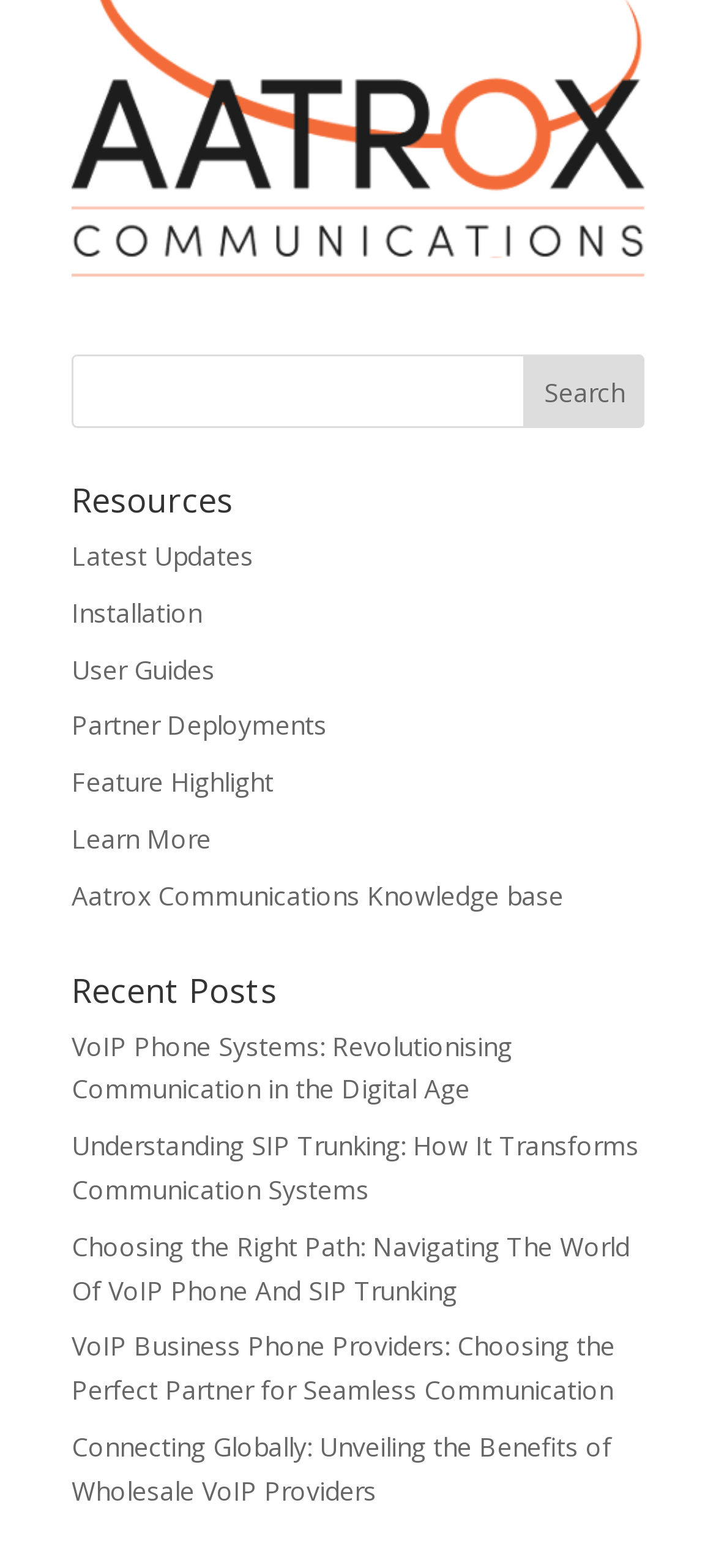Answer the question with a brief word or phrase:
How many recent posts are listed?

5